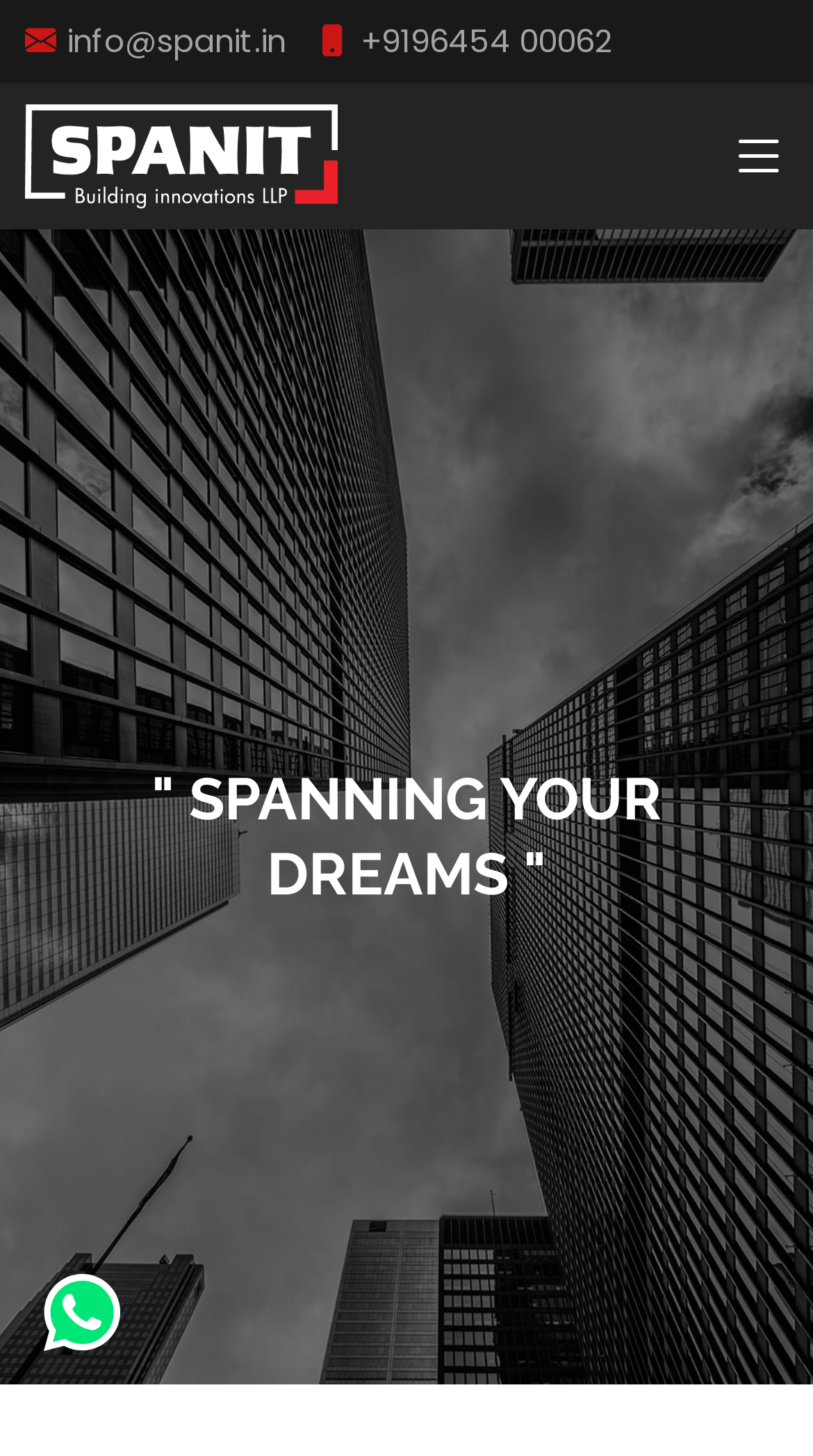Extract the heading text from the webpage.

" SPANNING YOUR DREAMS "